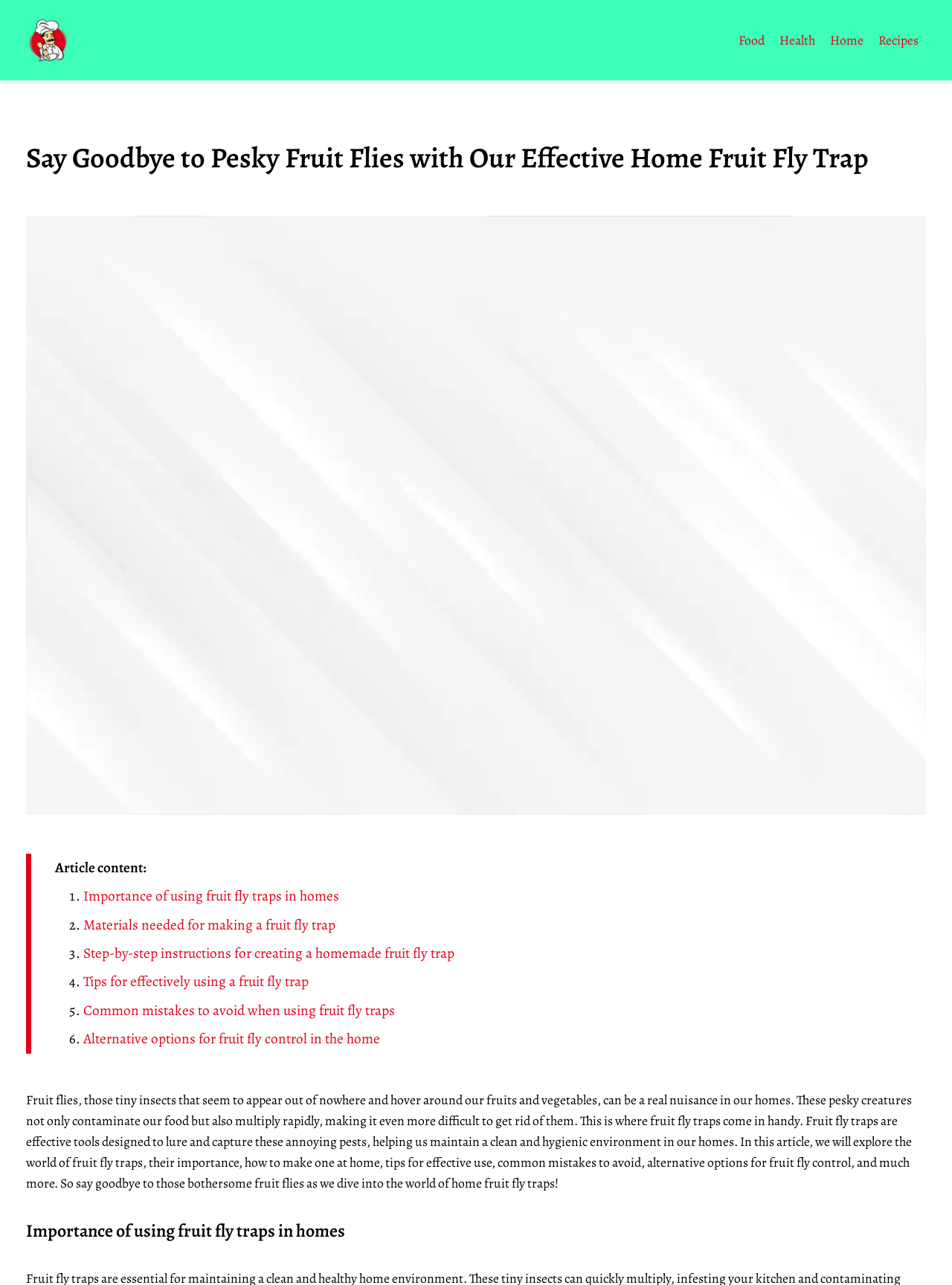Identify and generate the primary title of the webpage.

Say Goodbye to Pesky Fruit Flies with Our Effective Home Fruit Fly Trap